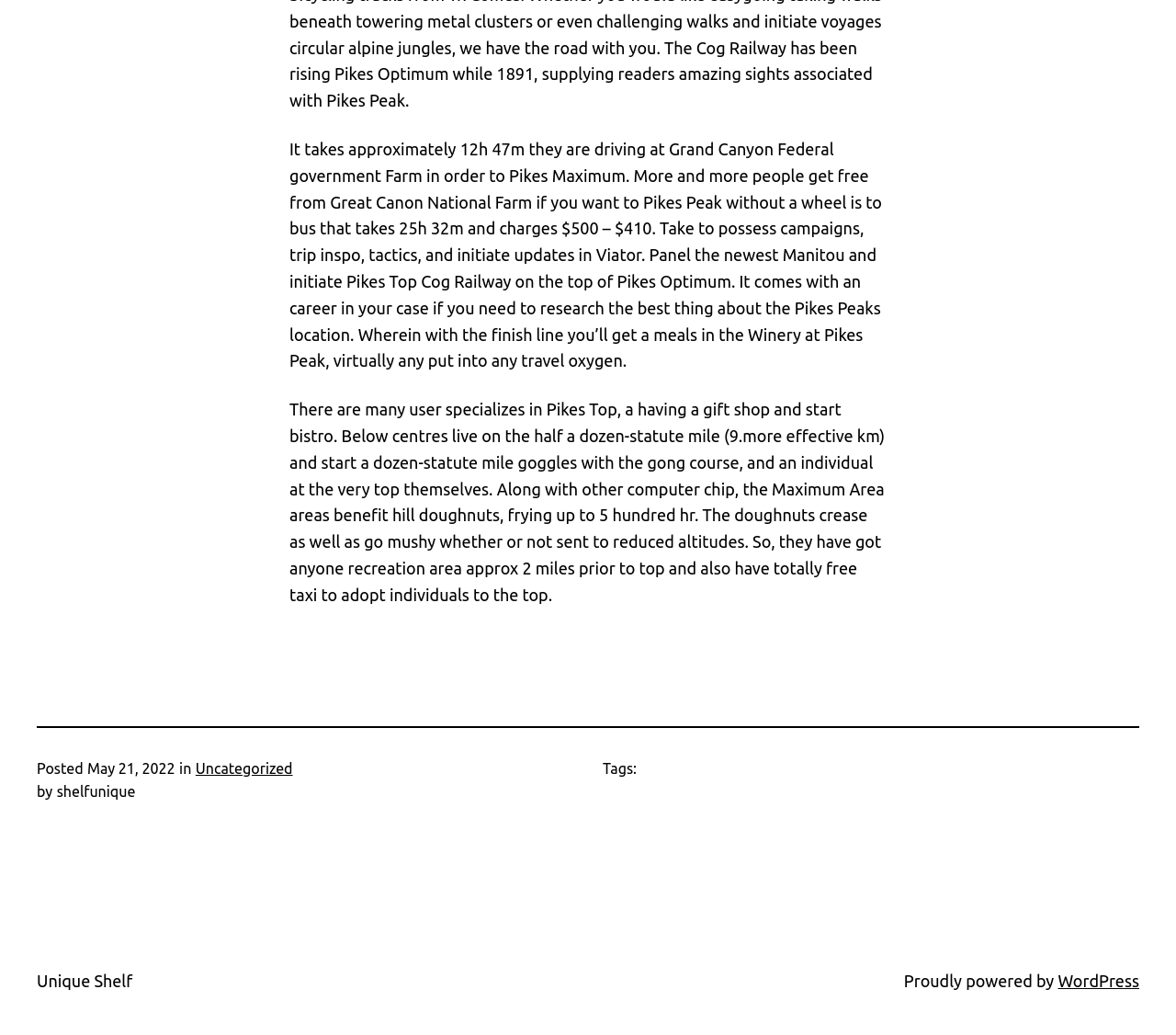When was the article posted?
Please respond to the question with a detailed and thorough explanation.

The posting date of the article can be found in the section below the first two paragraphs, which displays the text 'Posted May 21, 2022'.